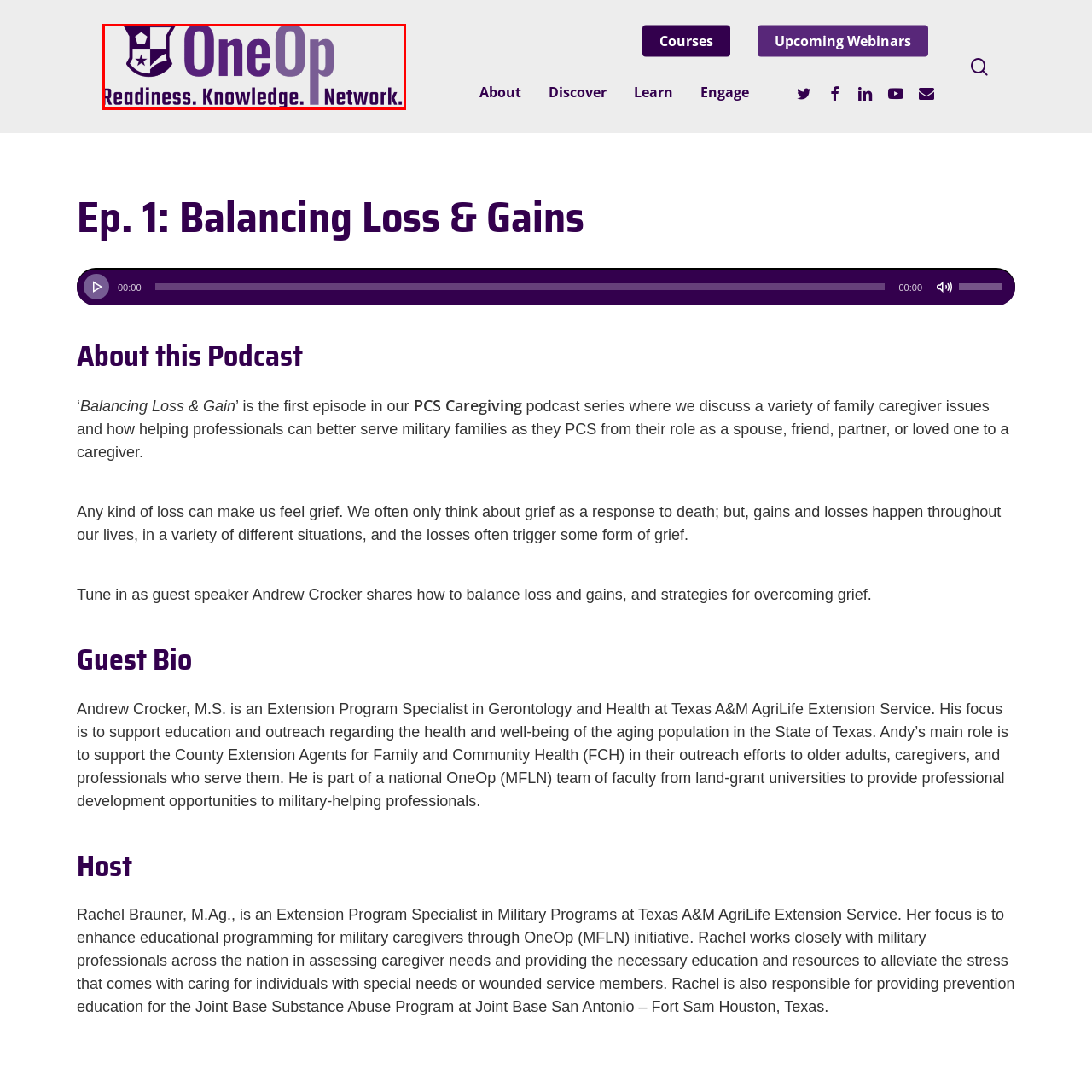What is the shape of the emblem attached to the name 'OneOp'?
Pay attention to the image part enclosed by the red bounding box and answer the question using a single word or a short phrase.

shield